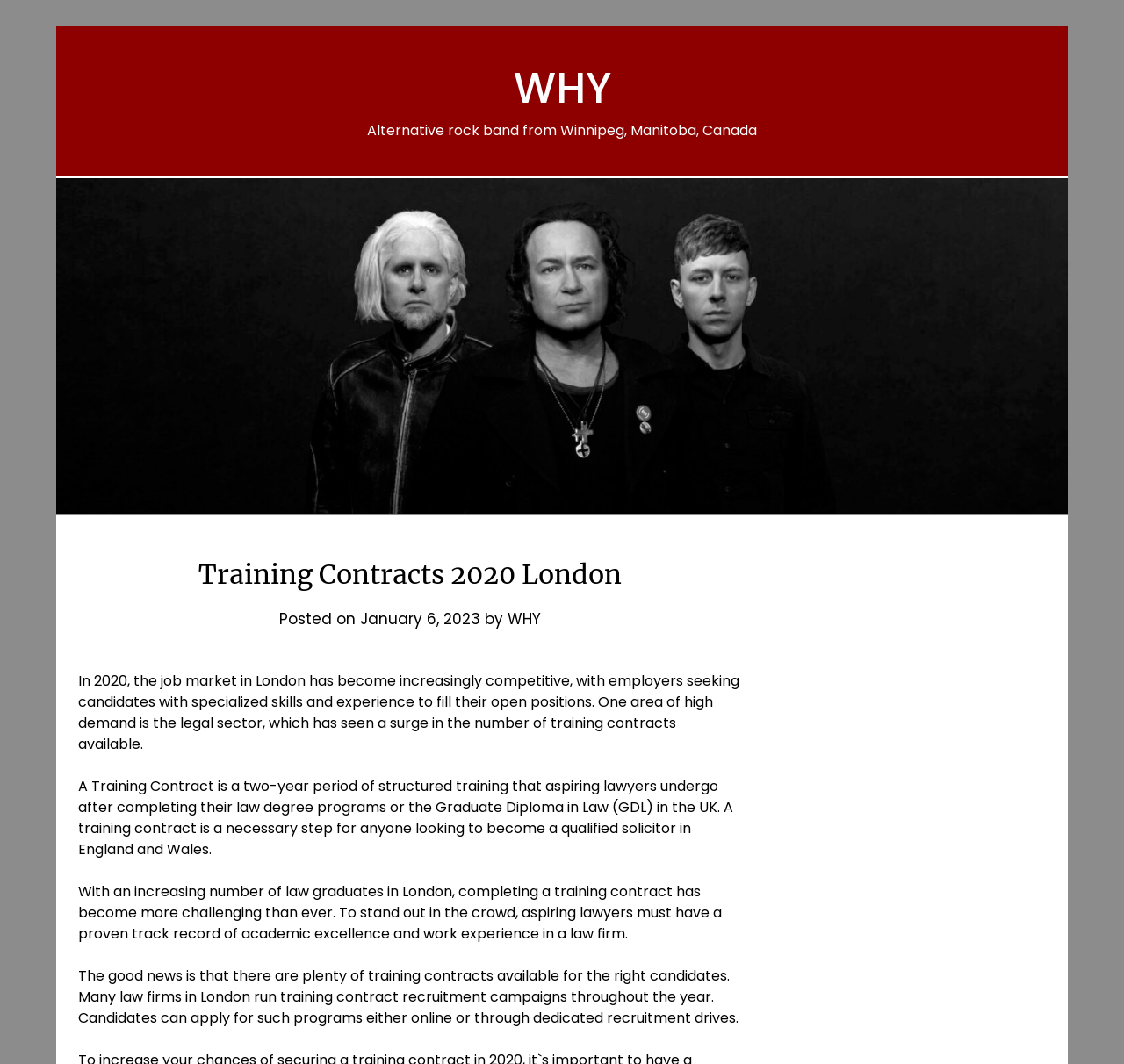What is the title or heading displayed on the webpage?

Training Contracts 2020 London